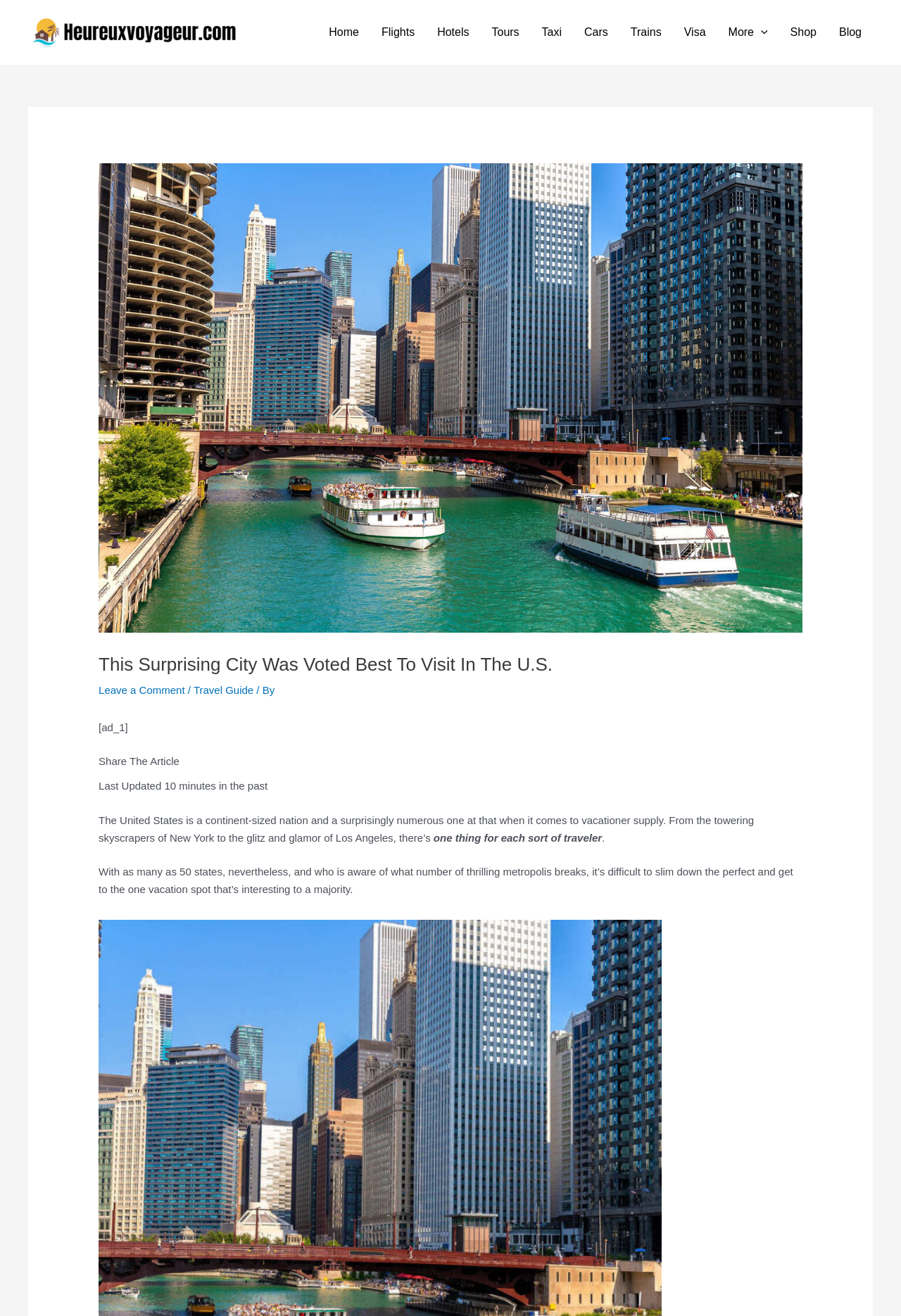Provide the bounding box coordinates, formatted as (top-left x, top-left y, bottom-right x, bottom-right y), with all values being floating point numbers between 0 and 1. Identify the bounding box of the UI element that matches the description: Travel Guide

[0.215, 0.52, 0.281, 0.529]